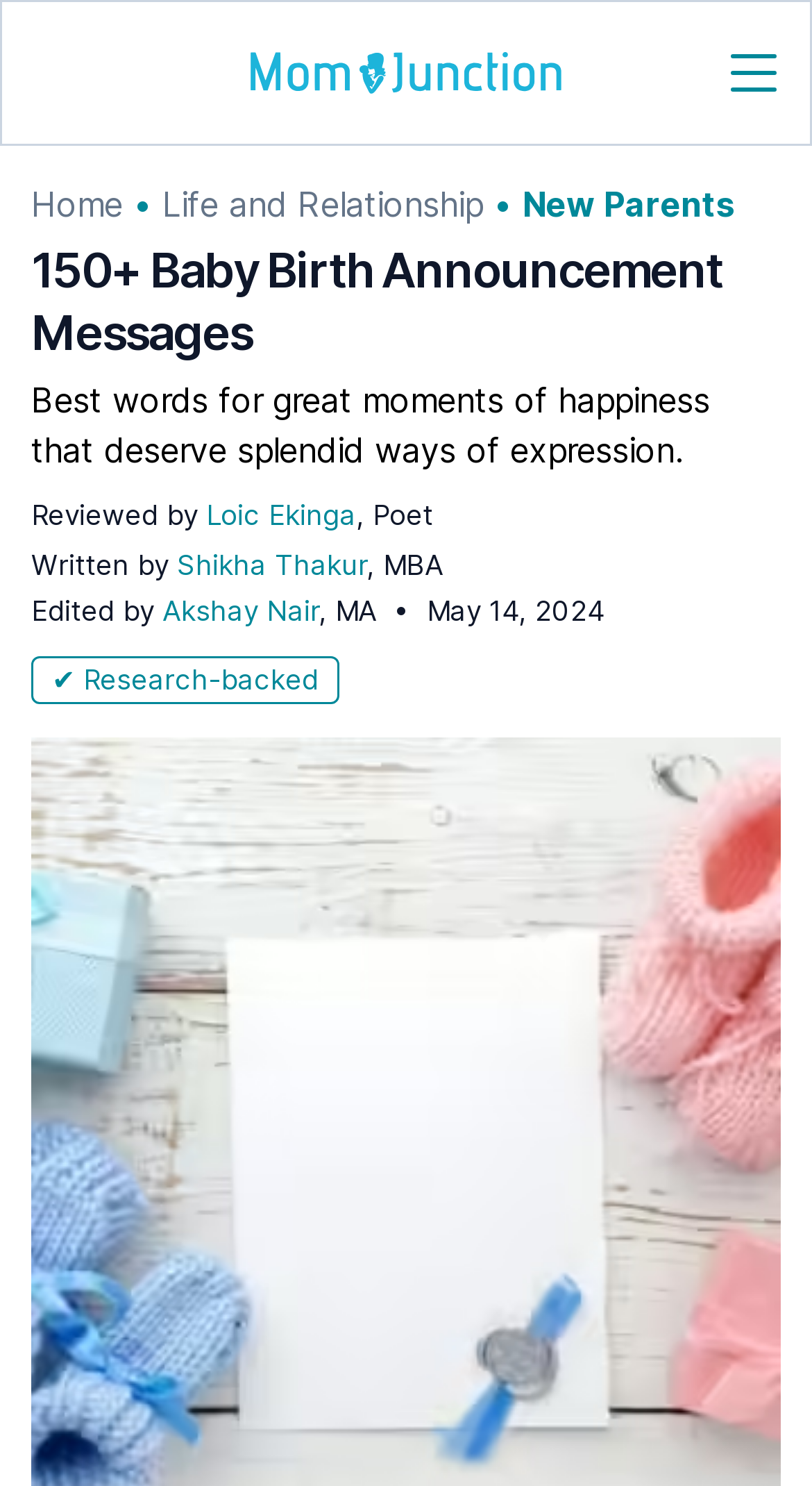Give a detailed account of the webpage's layout and content.

This webpage is about baby birth announcement messages, specifically providing cute and funny messages for newborn baby girls and boys. At the top left corner, there is a logo of MomJunction, which is a clickable link. Next to the logo, there is a horizontal navigation menu with links to "Home", "Life and Relationship", and "New Parents". 

Below the navigation menu, there is a large heading that reads "150+ Baby Birth Announcement Messages". Underneath the heading, there is a brief description of the content, stating that it provides the best words for great moments of happiness that deserve splendid ways of expression. 

On the left side, there is a section that displays the author and editor information. It mentions that the content was reviewed by Loic Ekinga, a poet, and written by Shikha Thakur, who holds an MBA degree. The content was edited by Akshay Nair, who holds an MA degree. The section also displays the date of publication, which is May 14, 2024. 

Additionally, there is a small badge on the left side that indicates the content is research-backed.